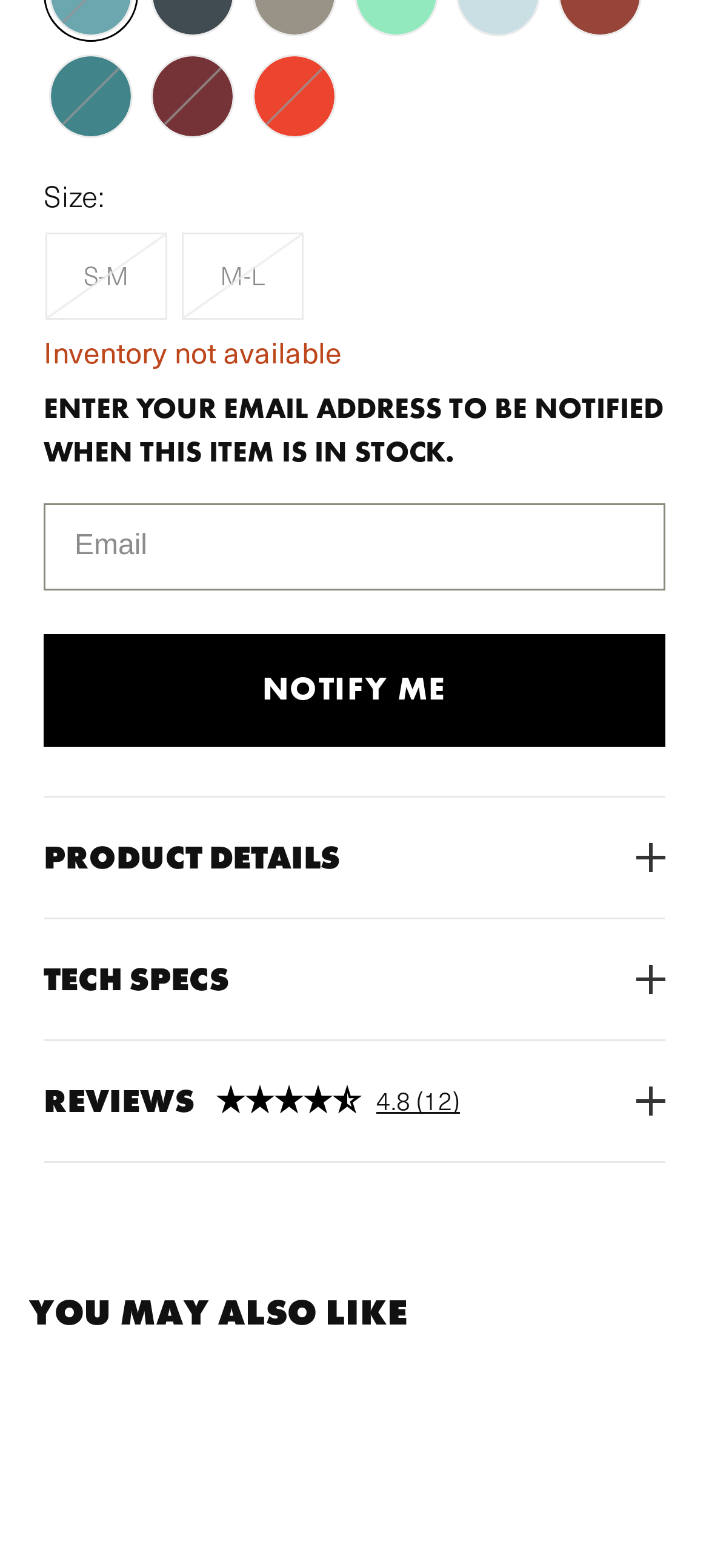Utilize the information from the image to answer the question in detail:
What is the rating of the product?

The webpage displays a button 'REVIEWS Rating: 4.8/5 12 Reviews' which indicates that the product has a rating of 4.8 out of 5 based on 12 reviews.